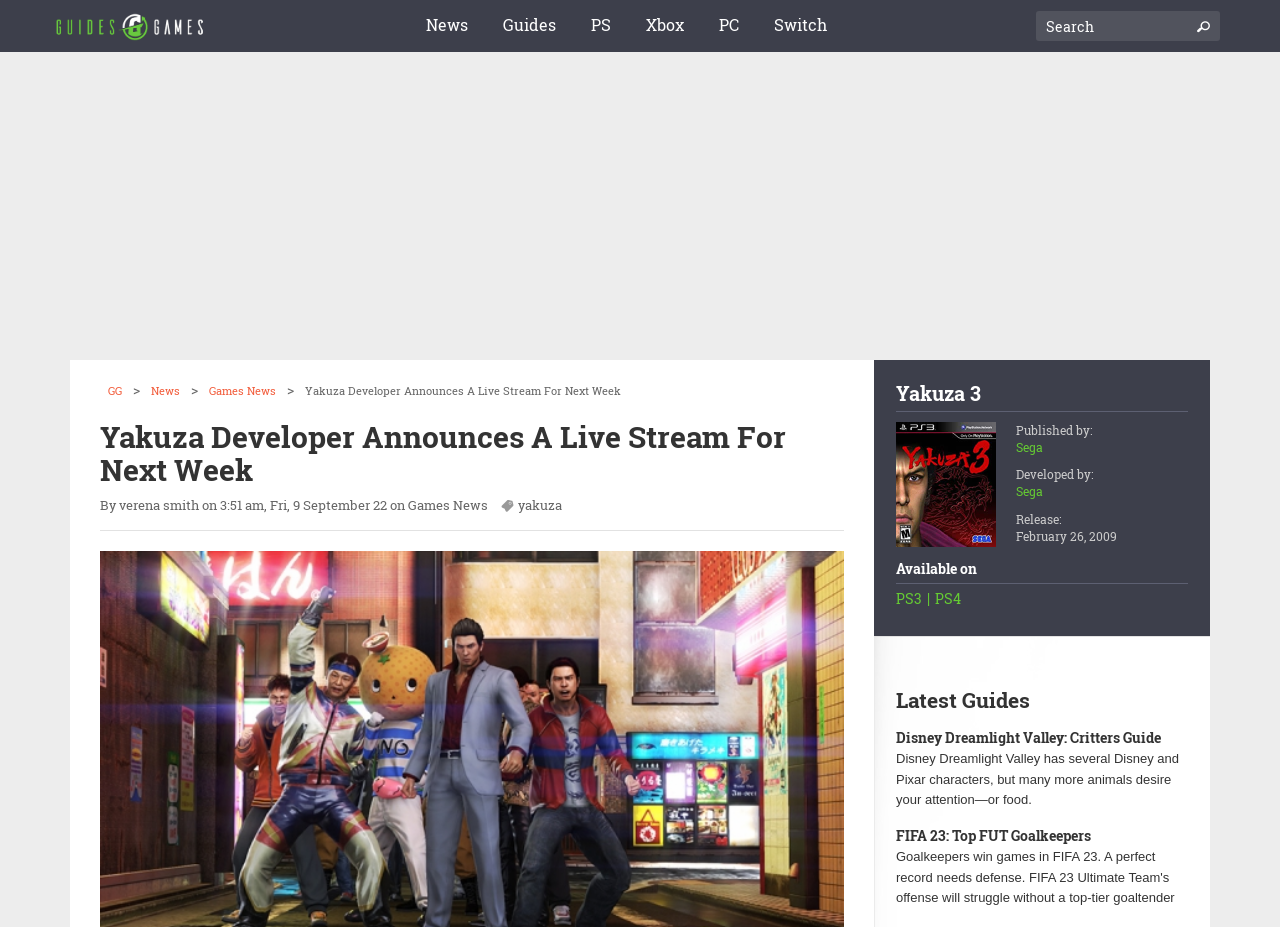Carefully examine the image and provide an in-depth answer to the question: What is the name of the game being discussed?

The name of the game being discussed is Yakuza, which is mentioned in the header section of the webpage and also in the link 'Yakuza 3'.